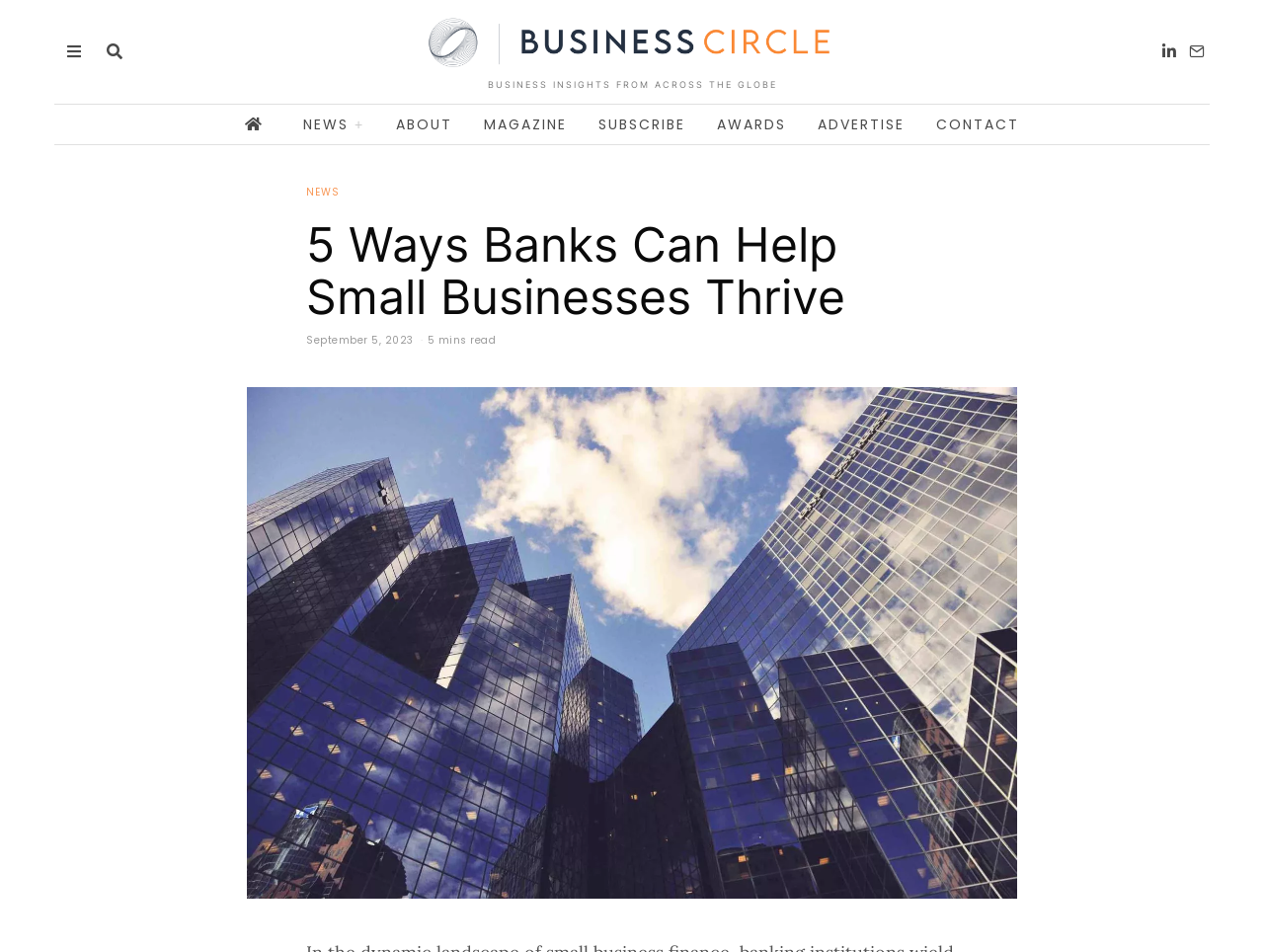Pinpoint the bounding box coordinates of the area that should be clicked to complete the following instruction: "Click the NEWS+ link". The coordinates must be given as four float numbers between 0 and 1, i.e., [left, top, right, bottom].

[0.229, 0.11, 0.299, 0.151]